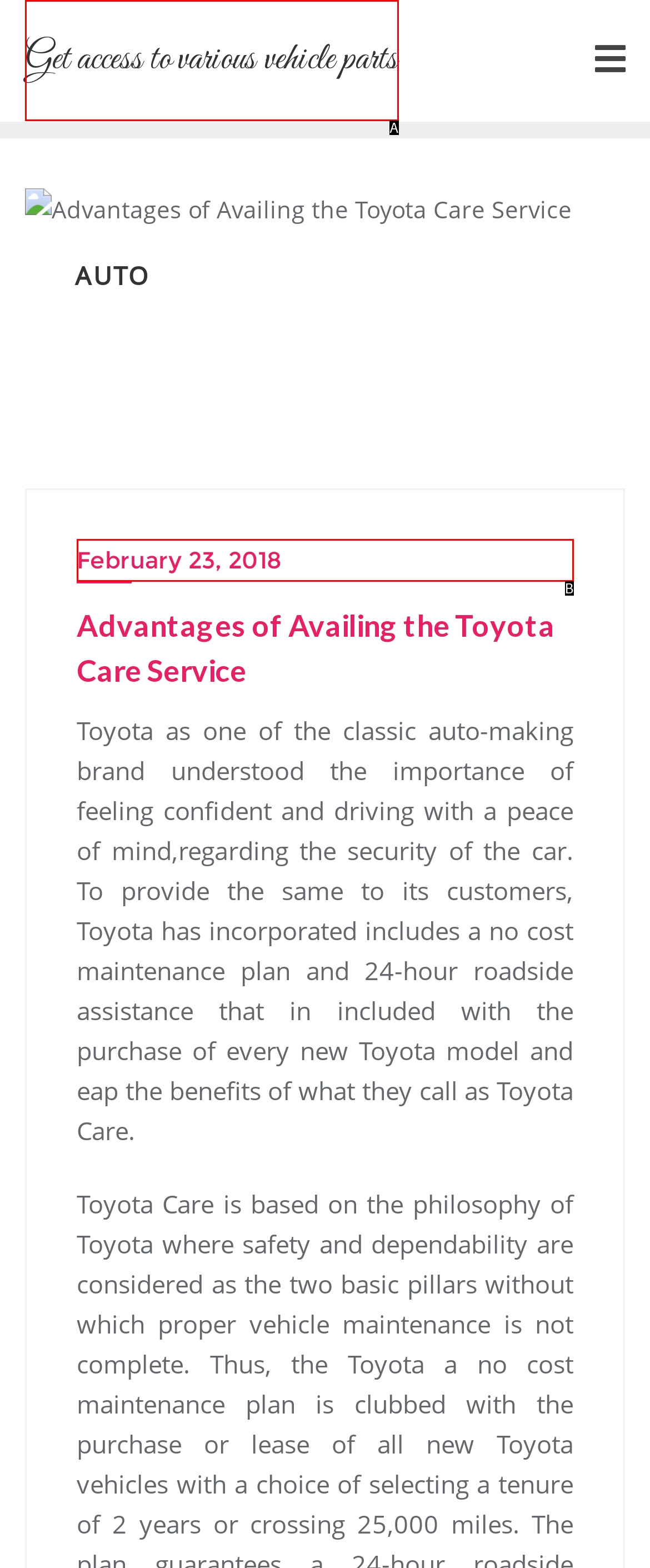Identify the HTML element that matches the description: February 23, 2018
Respond with the letter of the correct option.

B